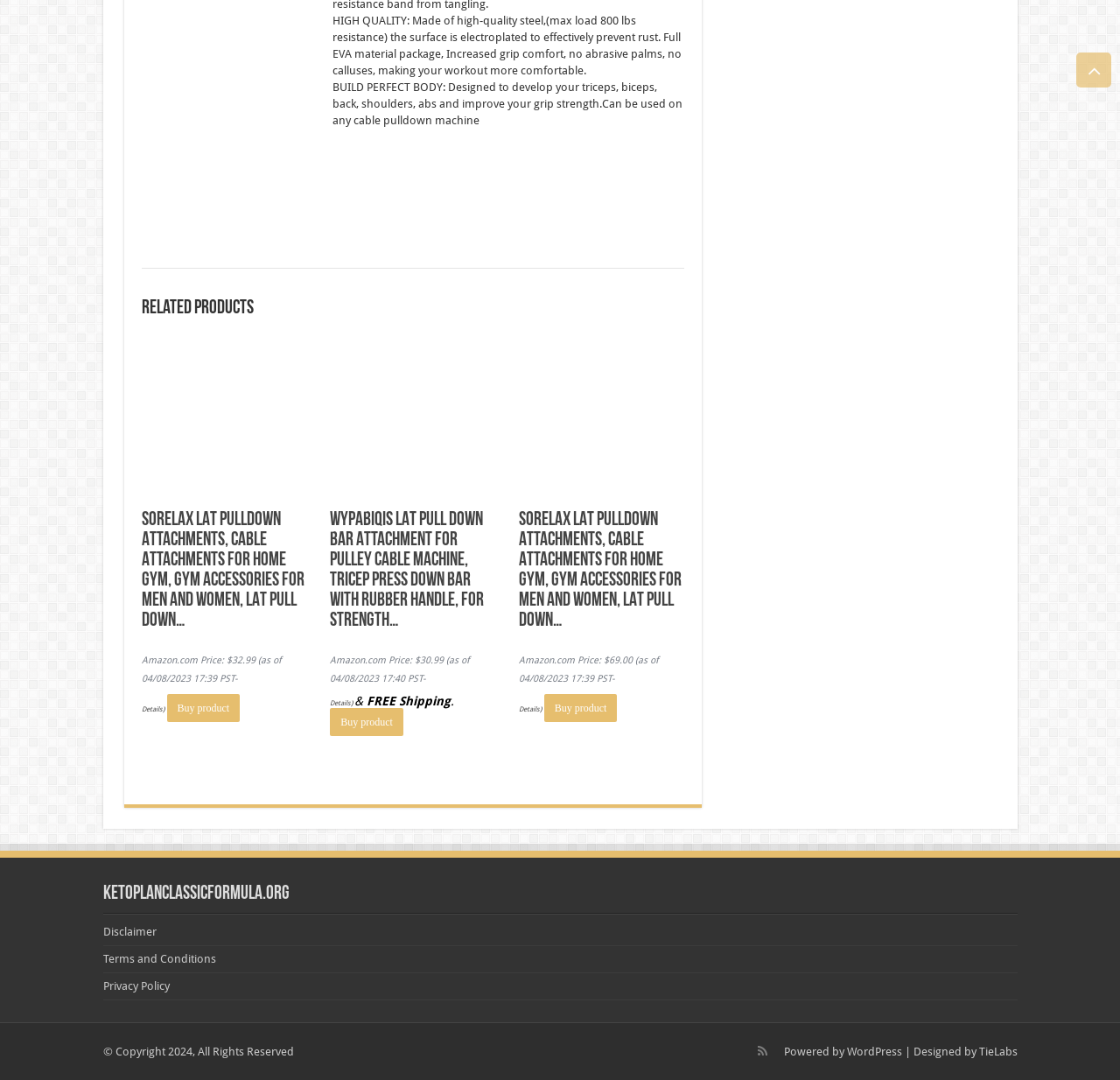Please locate the clickable area by providing the bounding box coordinates to follow this instruction: "Search for jobs".

None